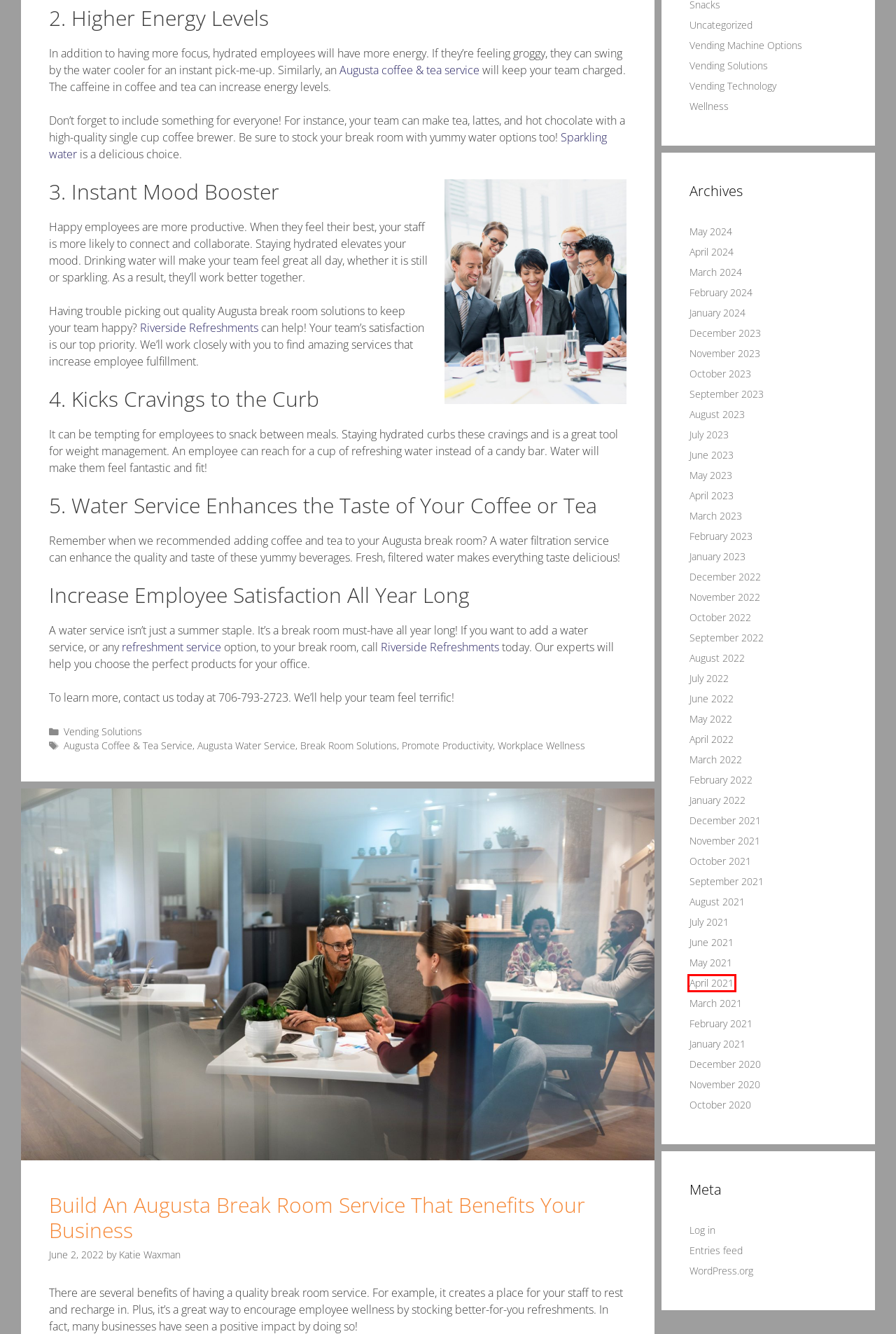Given a screenshot of a webpage with a red bounding box, please pick the webpage description that best fits the new webpage after clicking the element inside the bounding box. Here are the candidates:
A. May 2023 - Riverside Refreshments
B. Vending Solutions Archives - Riverside Refreshments
C. September 2023 - Riverside Refreshments
D. Vending Technology Archives - Riverside Refreshments
E. November 2022 - Riverside Refreshments
F. April 2021 - Riverside Refreshments
G. April 2022 - Riverside Refreshments
H. February 2024 - Riverside Refreshments

F